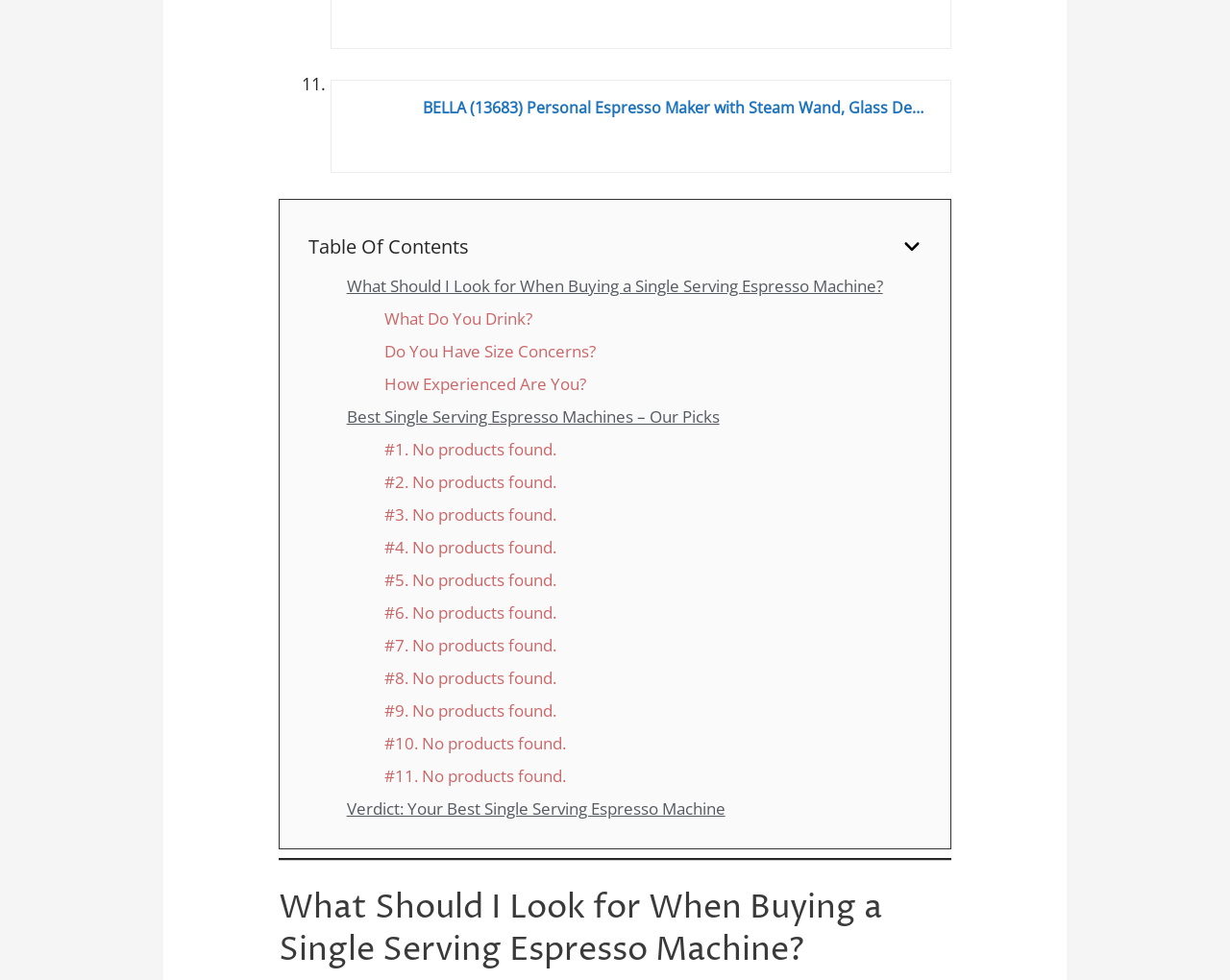Extract the bounding box coordinates of the UI element described by: "#1. No products found.". The coordinates should include four float numbers ranging from 0 to 1, e.g., [left, top, right, bottom].

[0.313, 0.472, 0.467, 0.496]